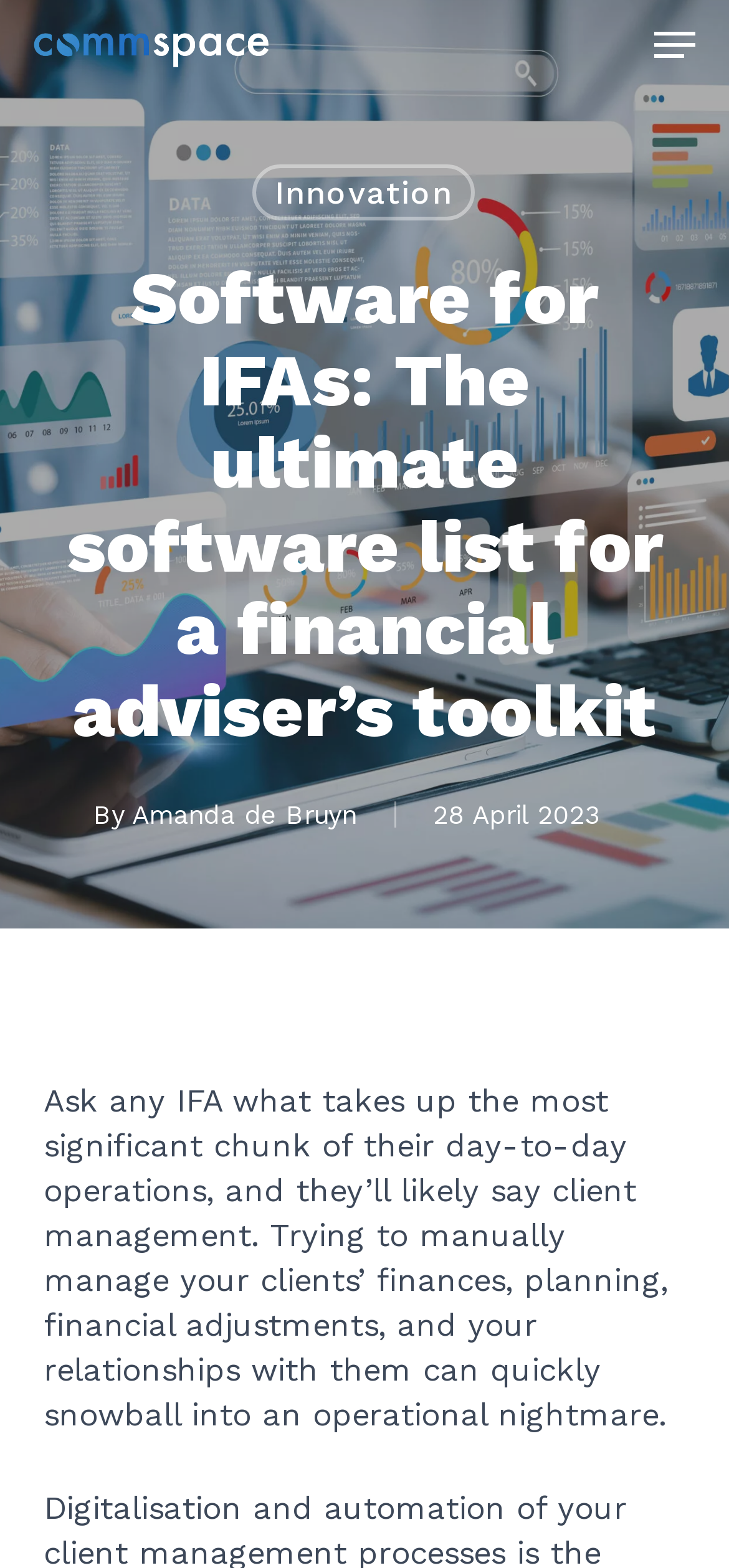Please find the main title text of this webpage.

Software for IFAs: The ultimate software list for a financial adviser’s toolkit